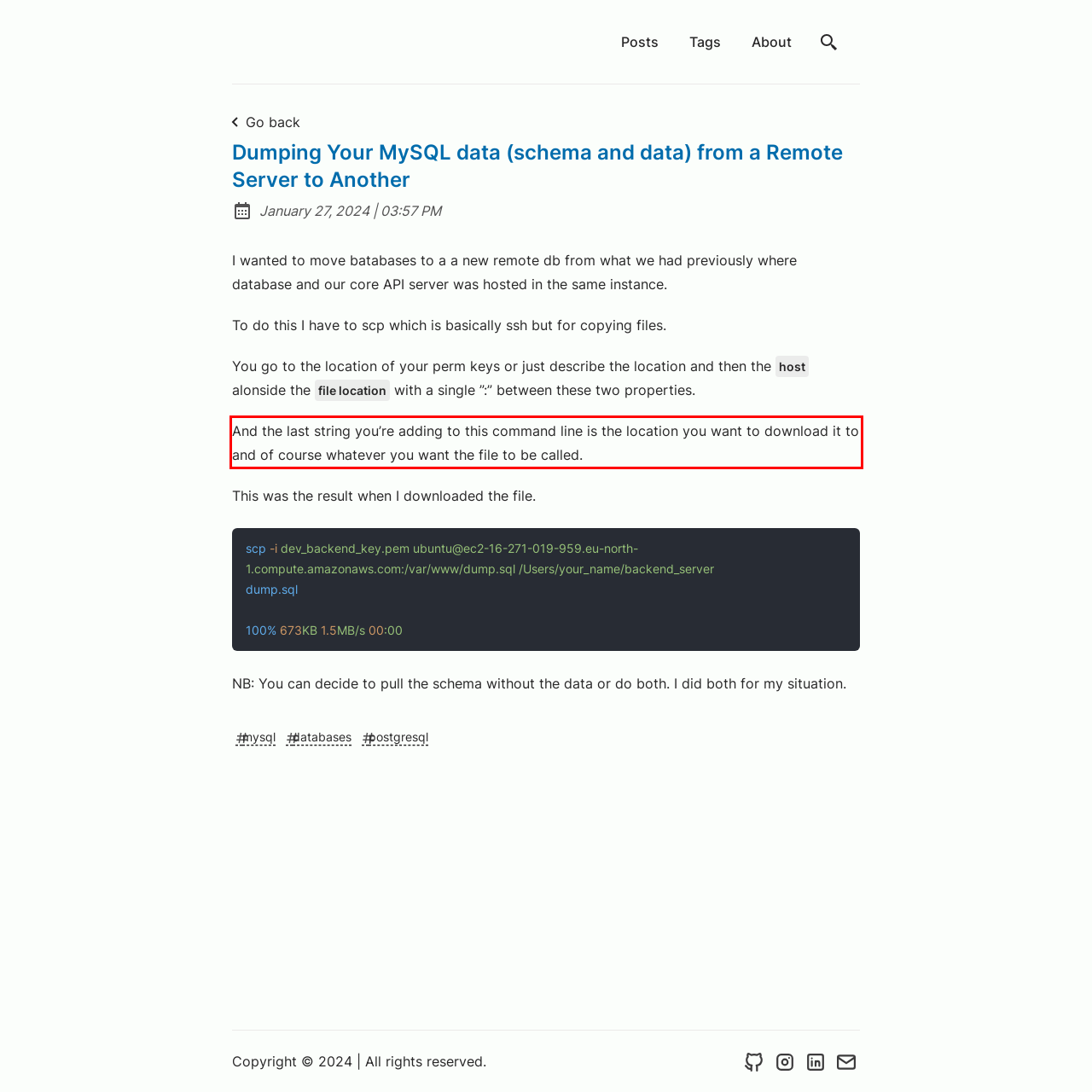There is a UI element on the webpage screenshot marked by a red bounding box. Extract and generate the text content from within this red box.

And the last string you’re adding to this command line is the location you want to download it to and of course whatever you want the file to be called.